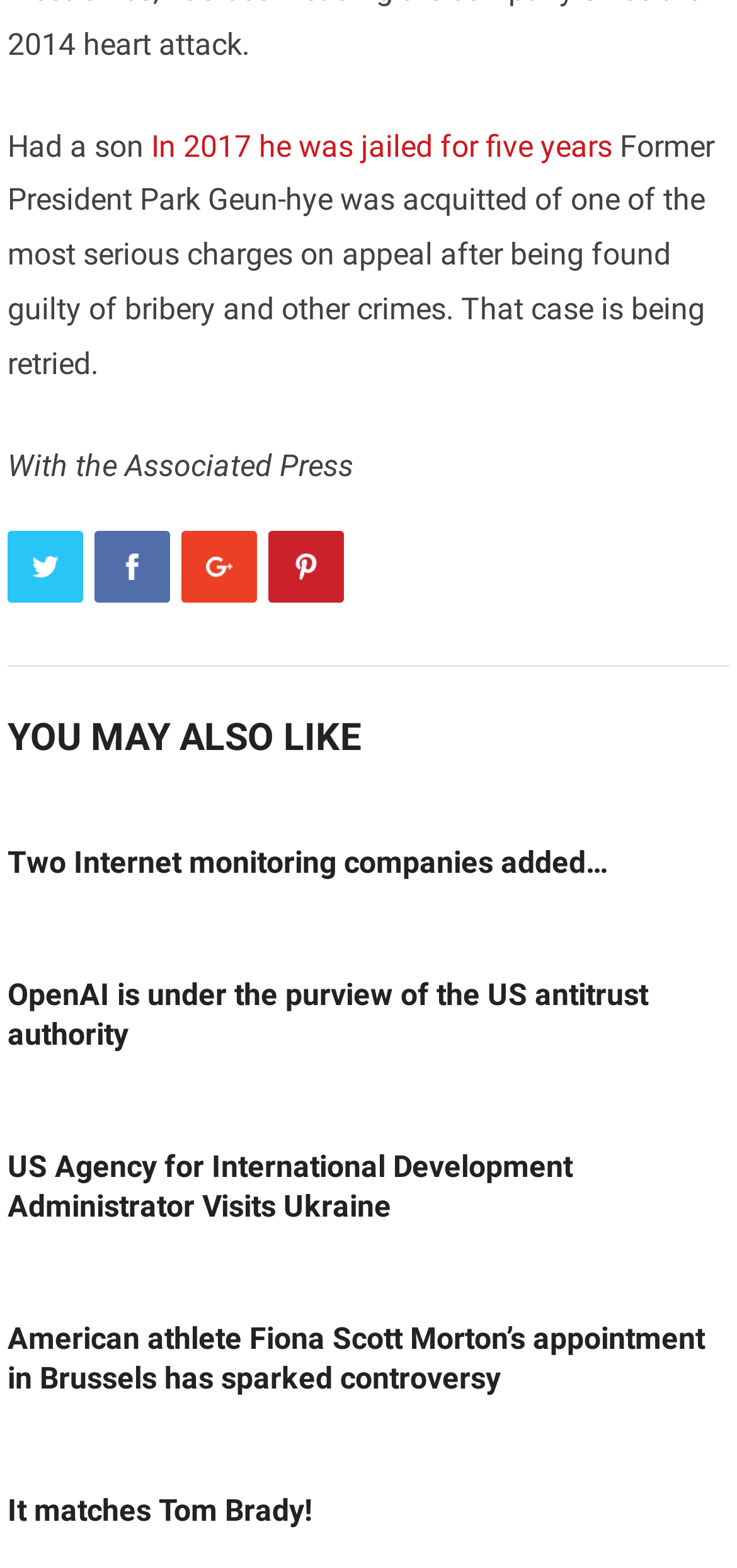Please give a one-word or short phrase response to the following question: 
Who is the author of the article?

With the Associated Press